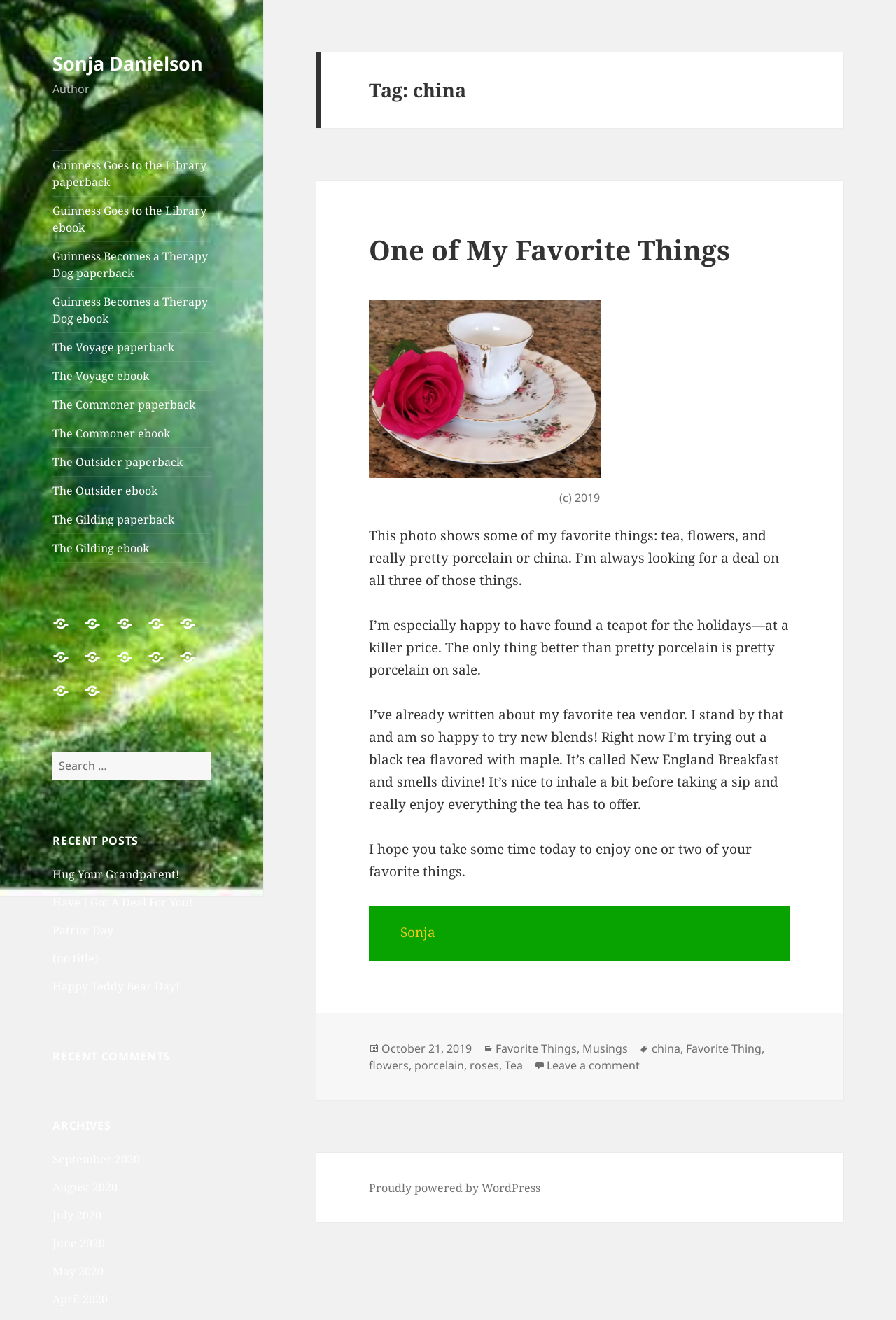What is the topic of the blog post?
Using the image provided, answer with just one word or phrase.

Tea, flowers, porcelain